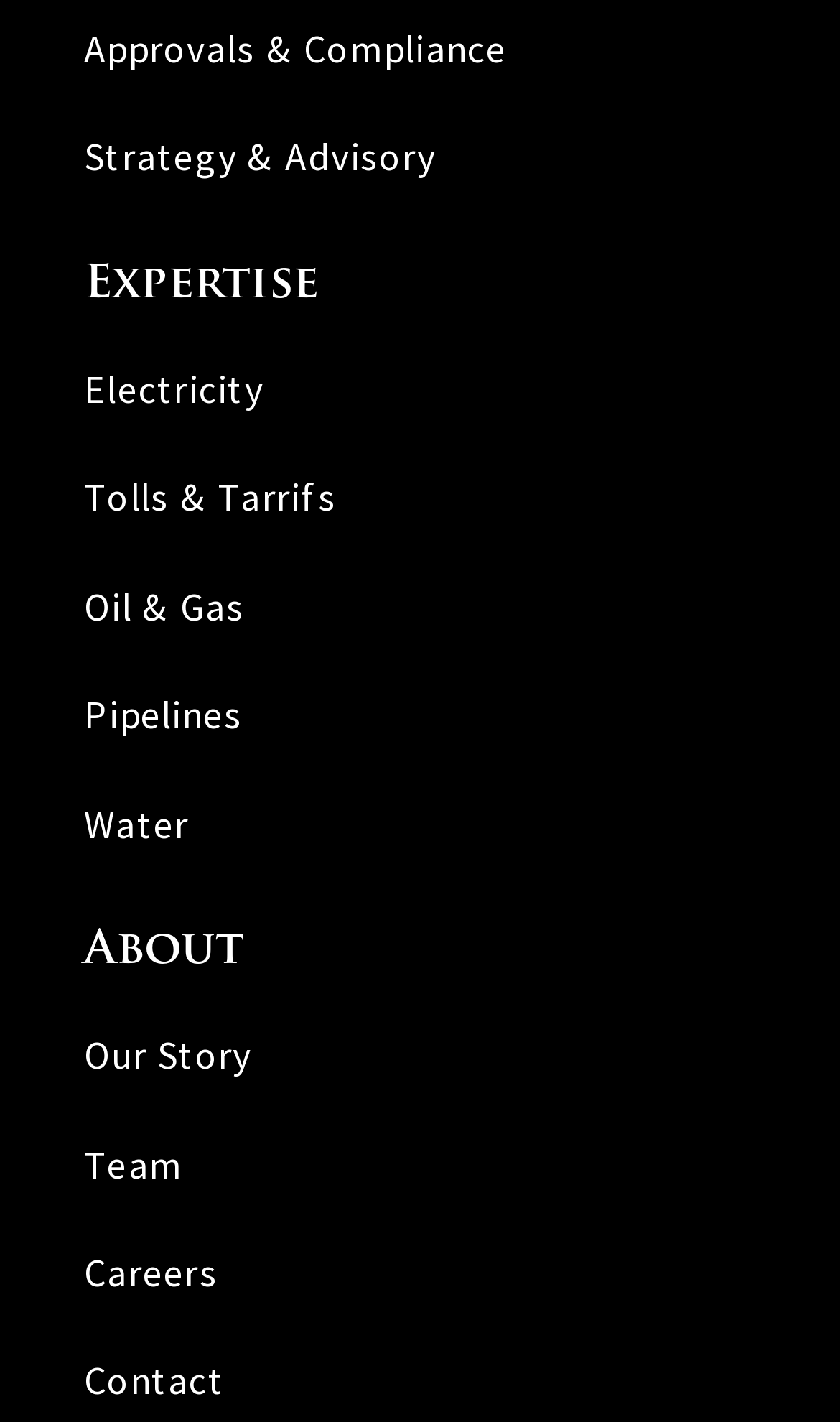Locate the bounding box coordinates of the element I should click to achieve the following instruction: "Contact the team".

[0.1, 0.954, 0.267, 0.988]